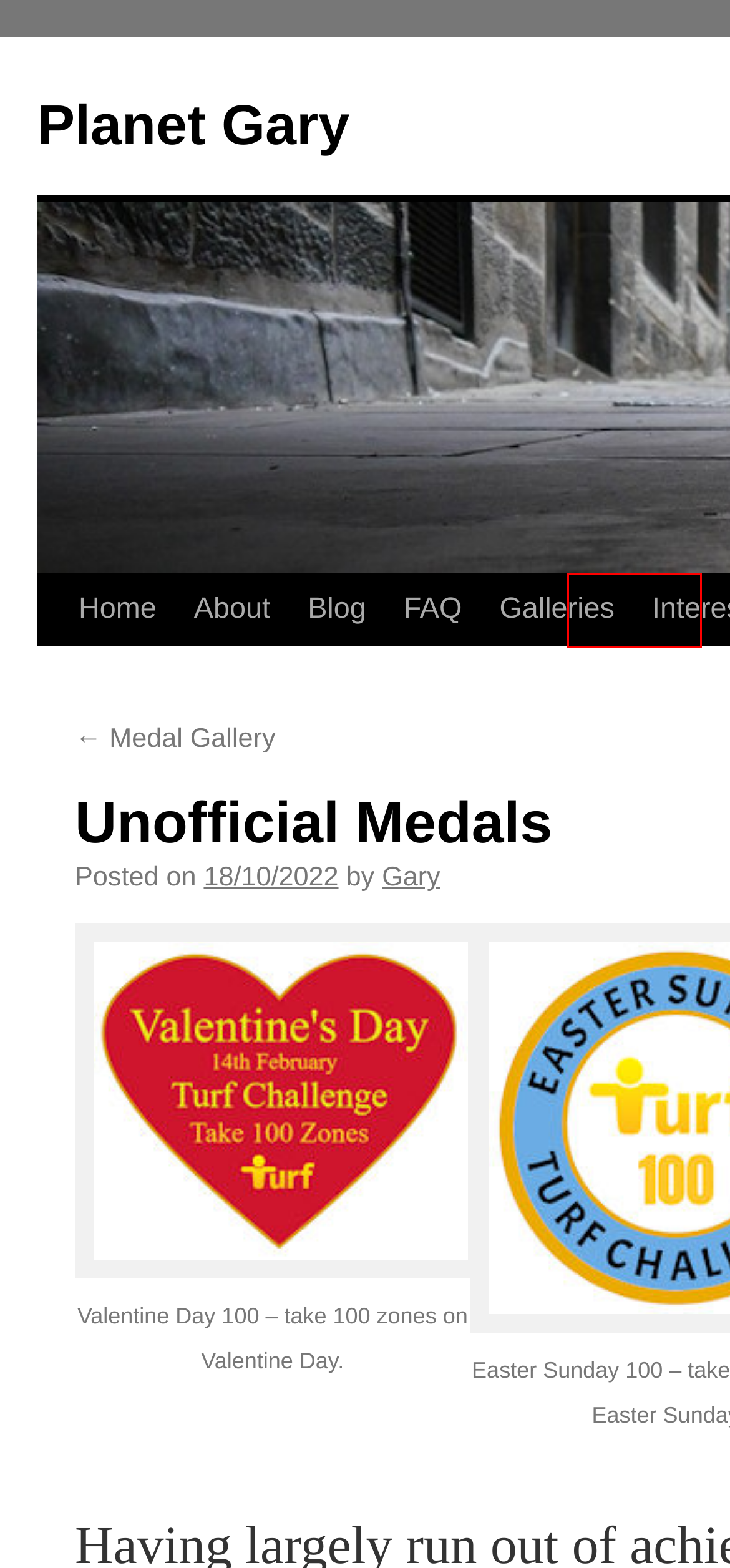Review the screenshot of a webpage containing a red bounding box around an element. Select the description that best matches the new webpage after clicking the highlighted element. The options are:
A. Blog | Planet Gary
B. Planet Gary | eat, sleep, turf, snap, blog and repeat
C. About | Planet Gary
D. Gary | Planet Gary
E. ValentineDay100 | Planet Gary
F. Interests | Planet Gary
G. Medal Gallery | Planet Gary
H. FAQ | Planet Gary

F